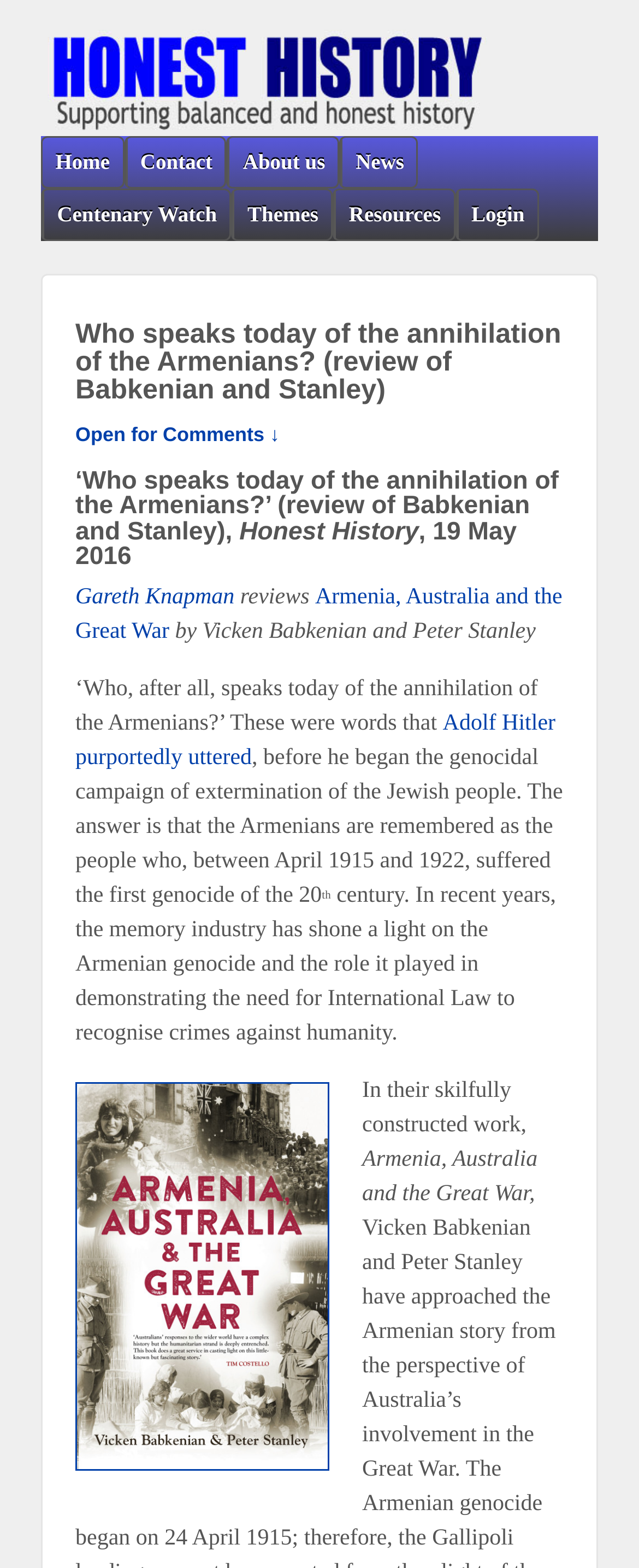Pinpoint the bounding box coordinates of the element to be clicked to execute the instruction: "Visit the 'PODCASTS' page".

None